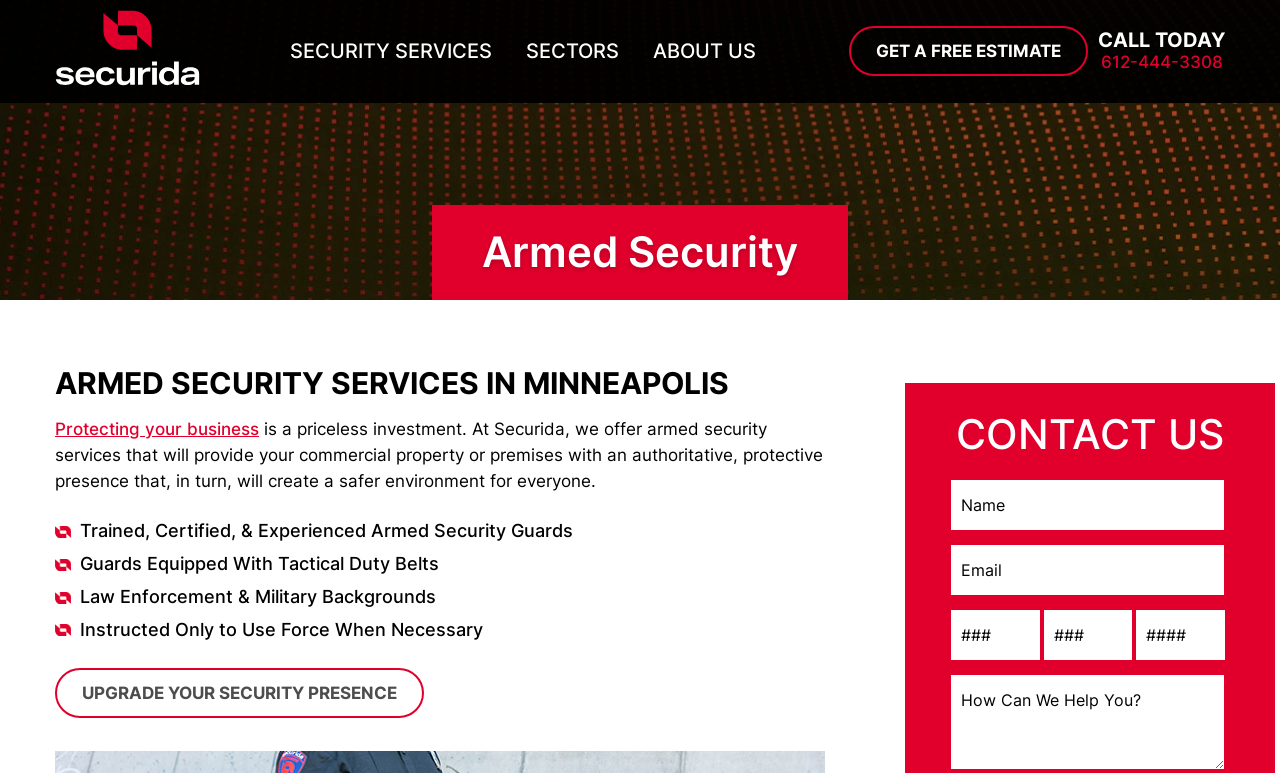Determine the bounding box coordinates for the element that should be clicked to follow this instruction: "Click Home". The coordinates should be given as four float numbers between 0 and 1, in the format [left, top, right, bottom].

None